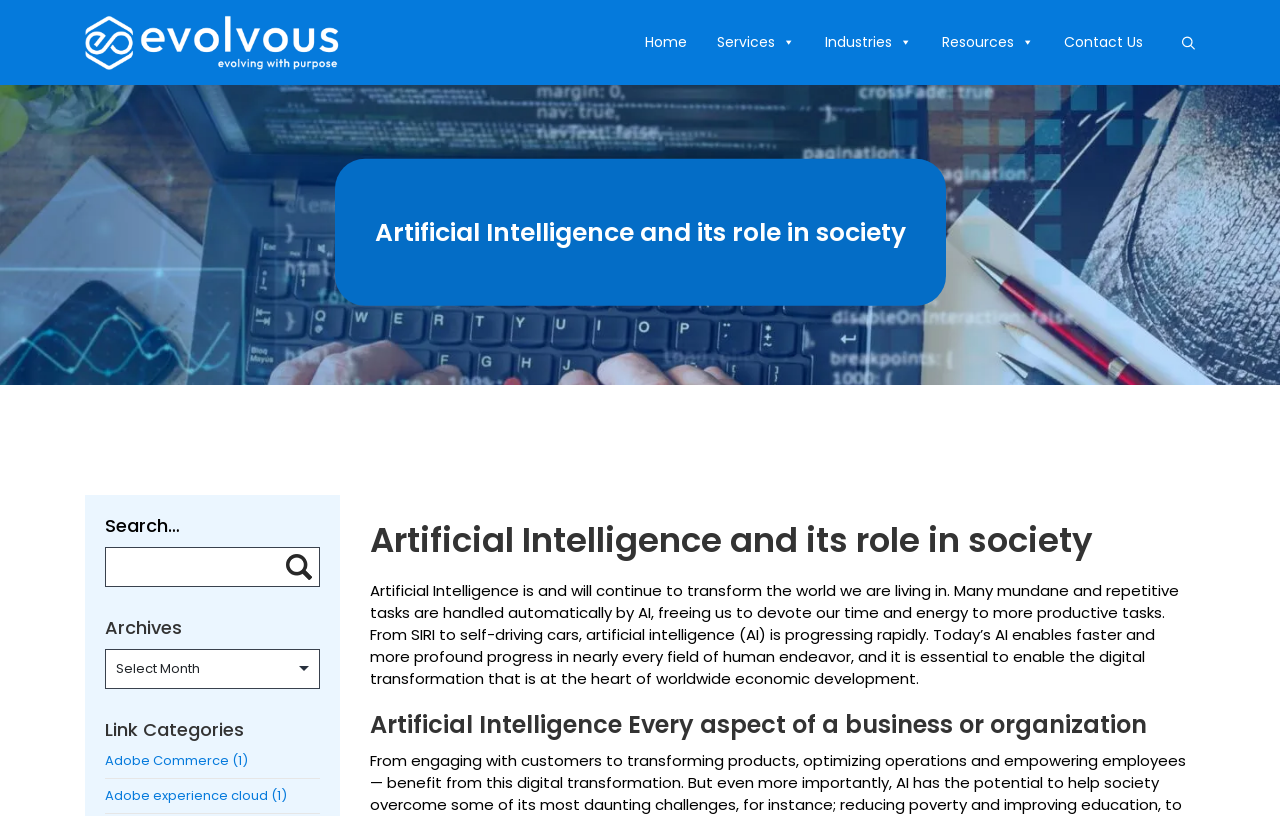Locate the bounding box coordinates of the element I should click to achieve the following instruction: "Explore Services".

[0.552, 0.033, 0.629, 0.07]